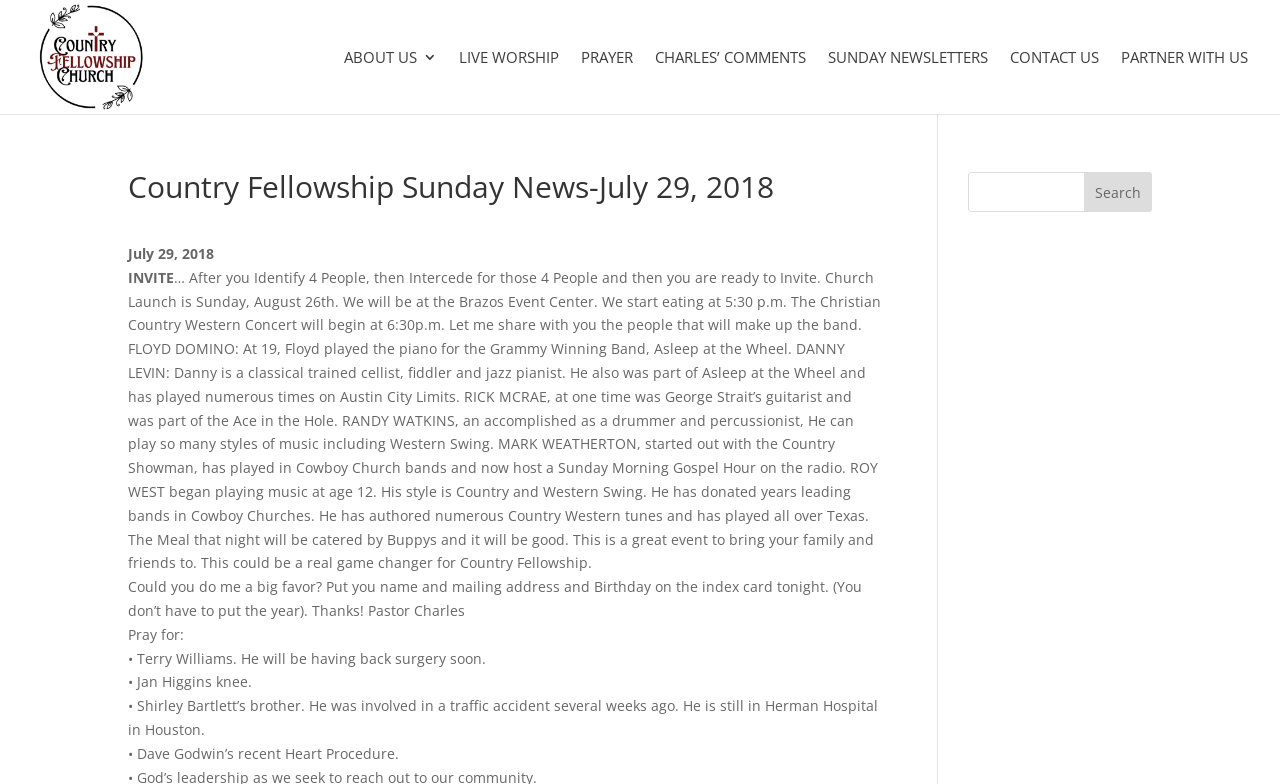Can you give a detailed response to the following question using the information from the image? Who is the pastor asking for a favor?

In the text, Pastor Charles is asking the readers to put their name, mailing address, and birthday on an index card, so it is clear that he is the one asking for the favor.